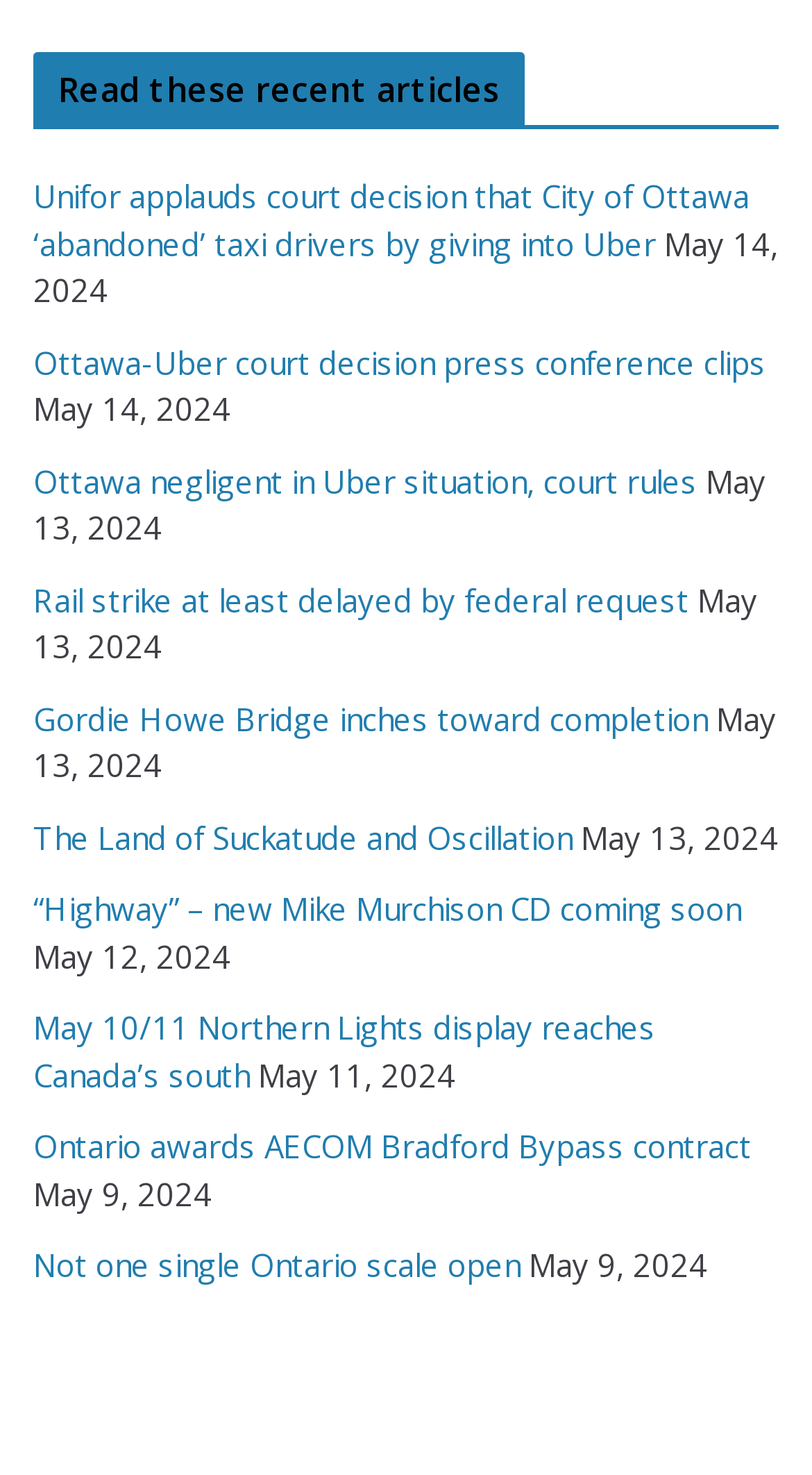Please identify the bounding box coordinates of the element I should click to complete this instruction: 'Read the article about Unifor applauding court decision'. The coordinates should be given as four float numbers between 0 and 1, like this: [left, top, right, bottom].

[0.041, 0.119, 0.923, 0.179]